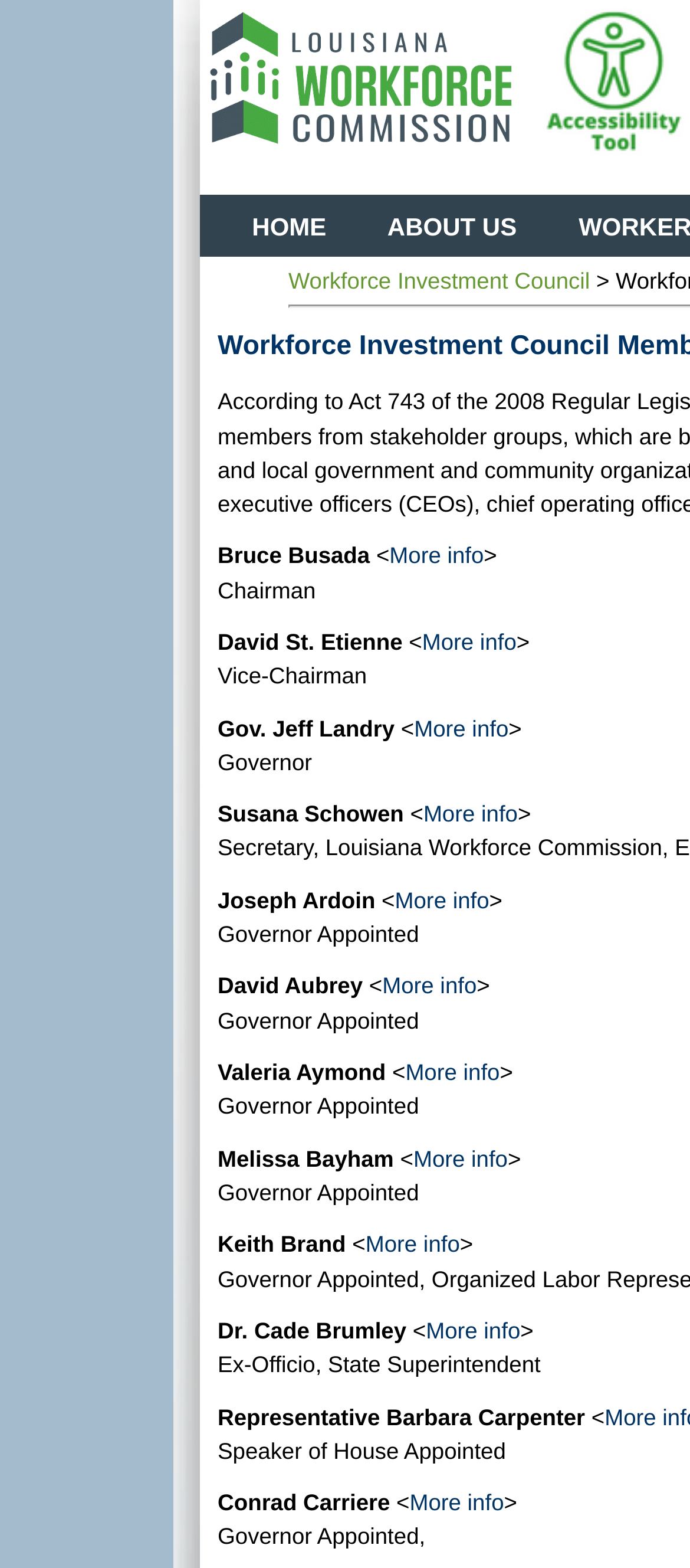How many council members are listed?
Please give a detailed answer to the question using the information shown in the image.

I counted the number of names listed on the webpage, each with a 'More info' link, and found 15 council members.